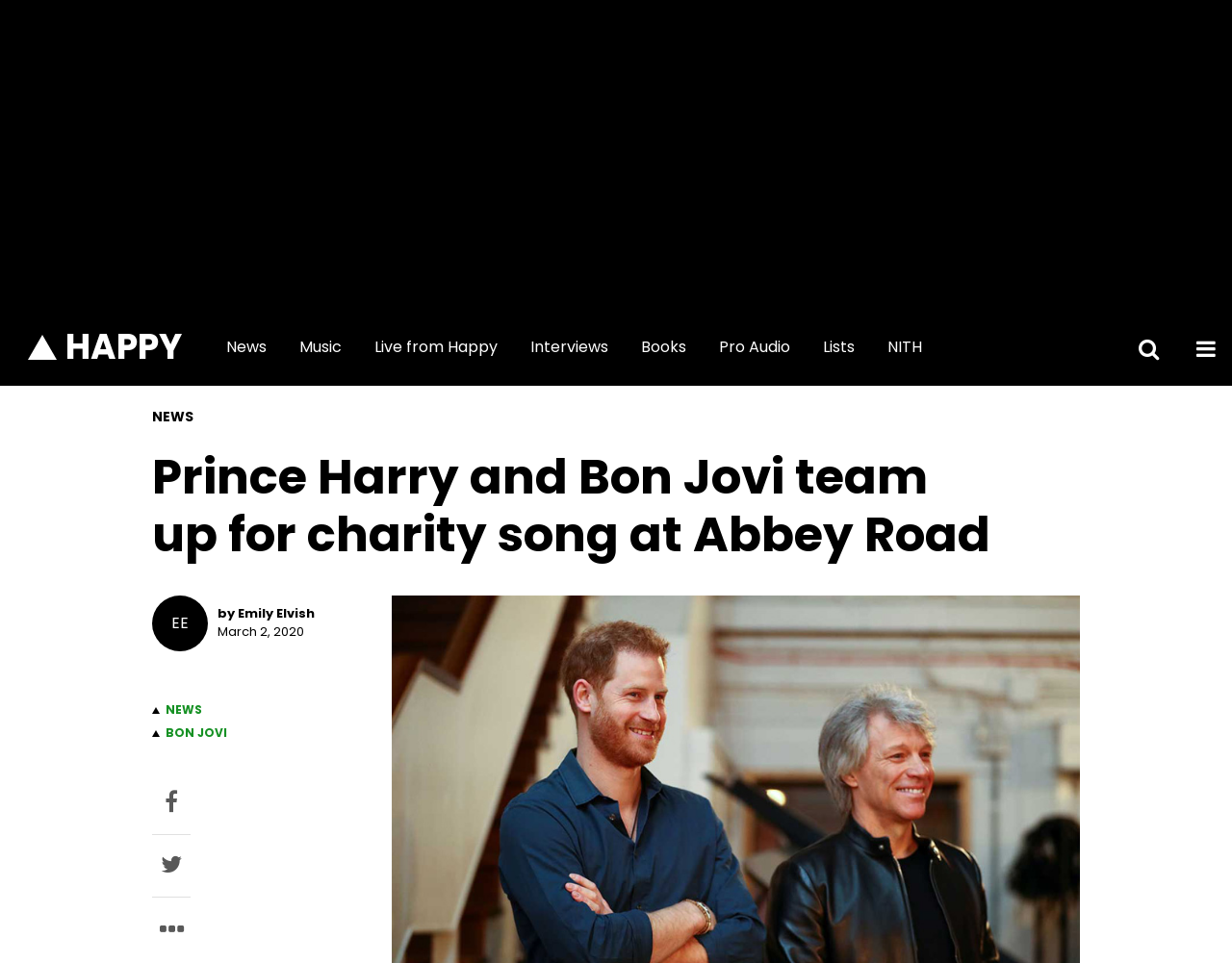Pinpoint the bounding box coordinates of the clickable element to carry out the following instruction: "Read the article by EE."

[0.123, 0.619, 0.294, 0.677]